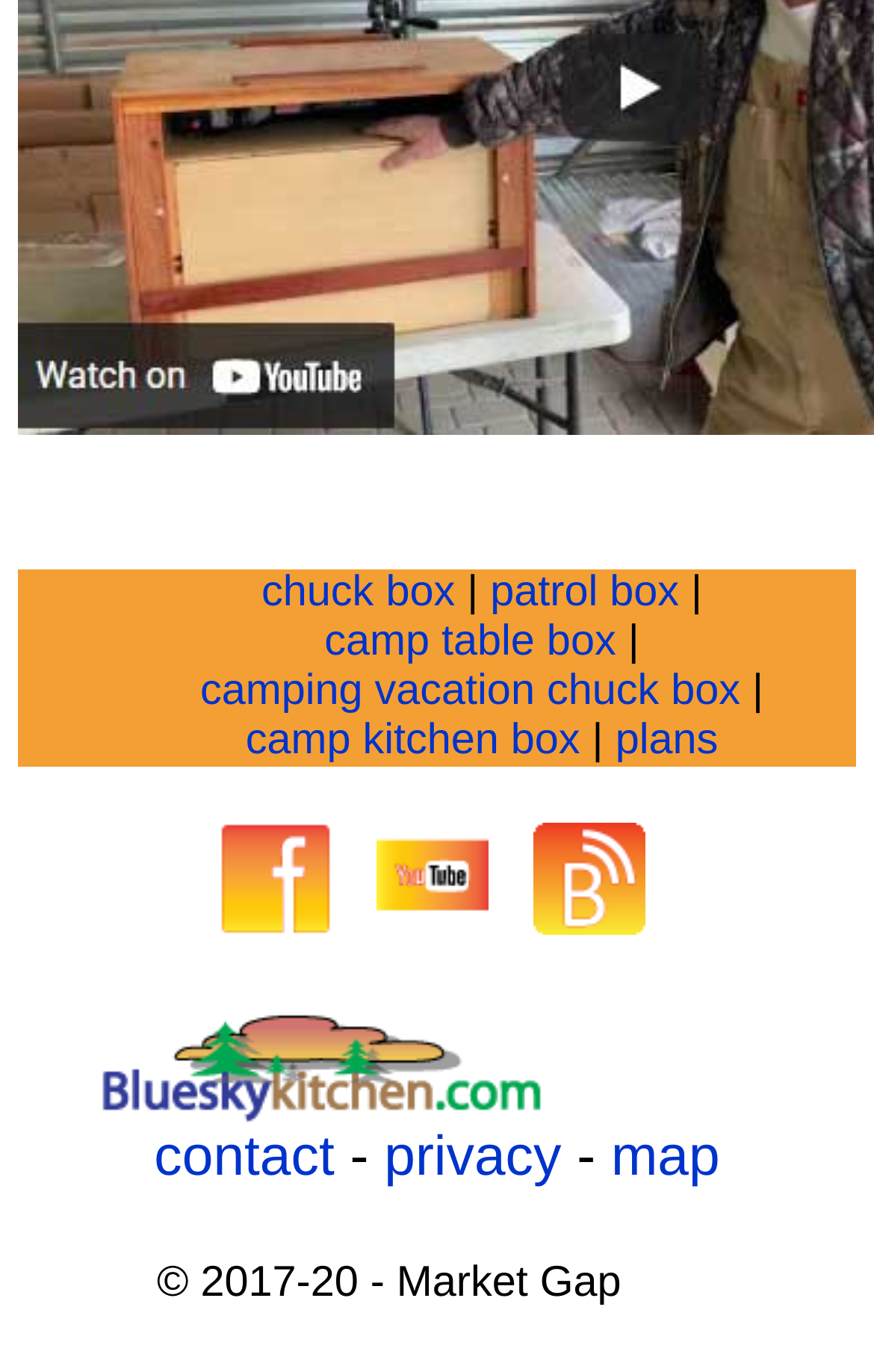Use a single word or phrase to answer the question:
How many navigation links are there at the bottom?

4